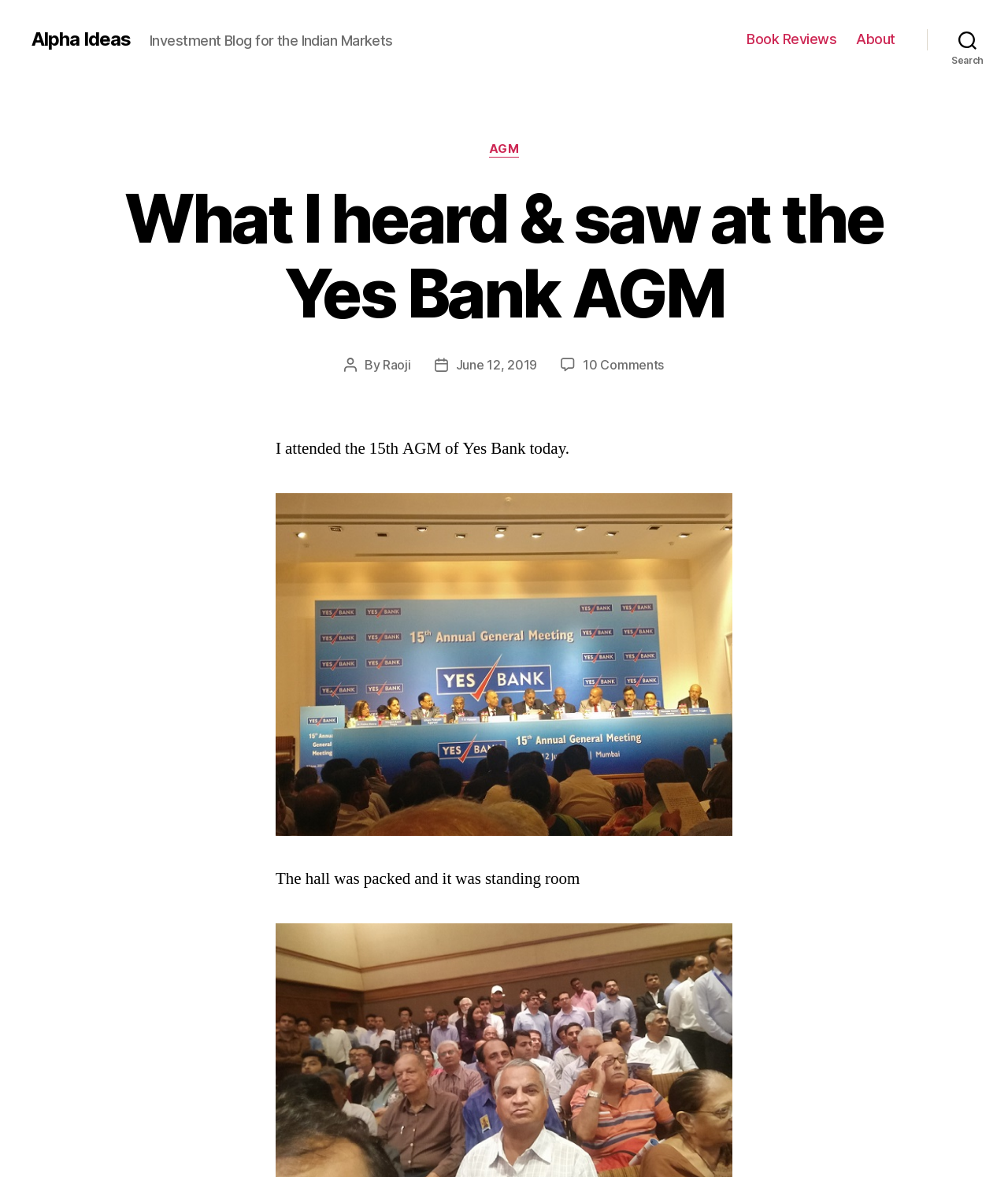What is the current state of the hall mentioned in the article?
Using the information from the image, give a concise answer in one word or a short phrase.

Packed